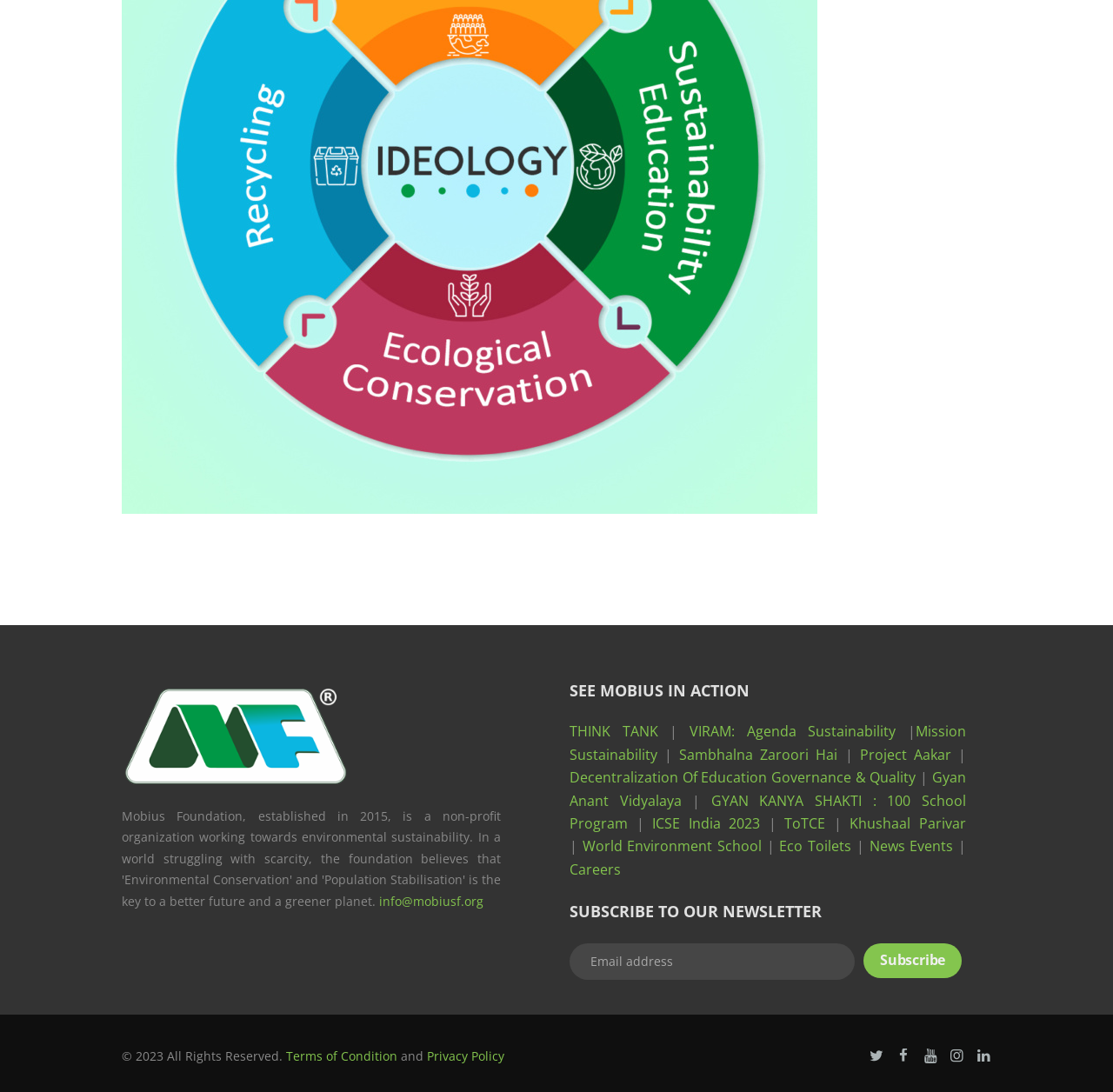What is the copyright year mentioned at the bottom of the webpage?
Using the image as a reference, answer the question in detail.

The webpage has a copyright notice at the bottom, which mentions '© 2023 All Rights Reserved.', indicating that the copyright year is 2023.